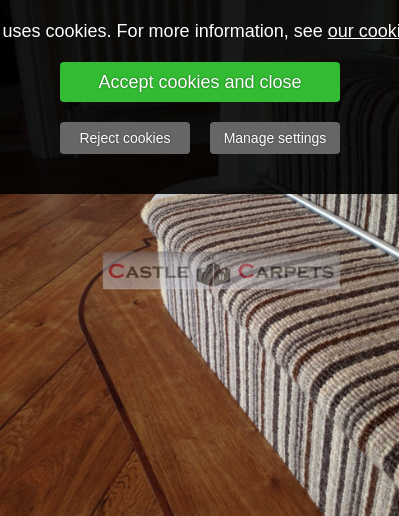Use one word or a short phrase to answer the question provided: 
What type of flooring is visible in the foreground?

wooden flooring